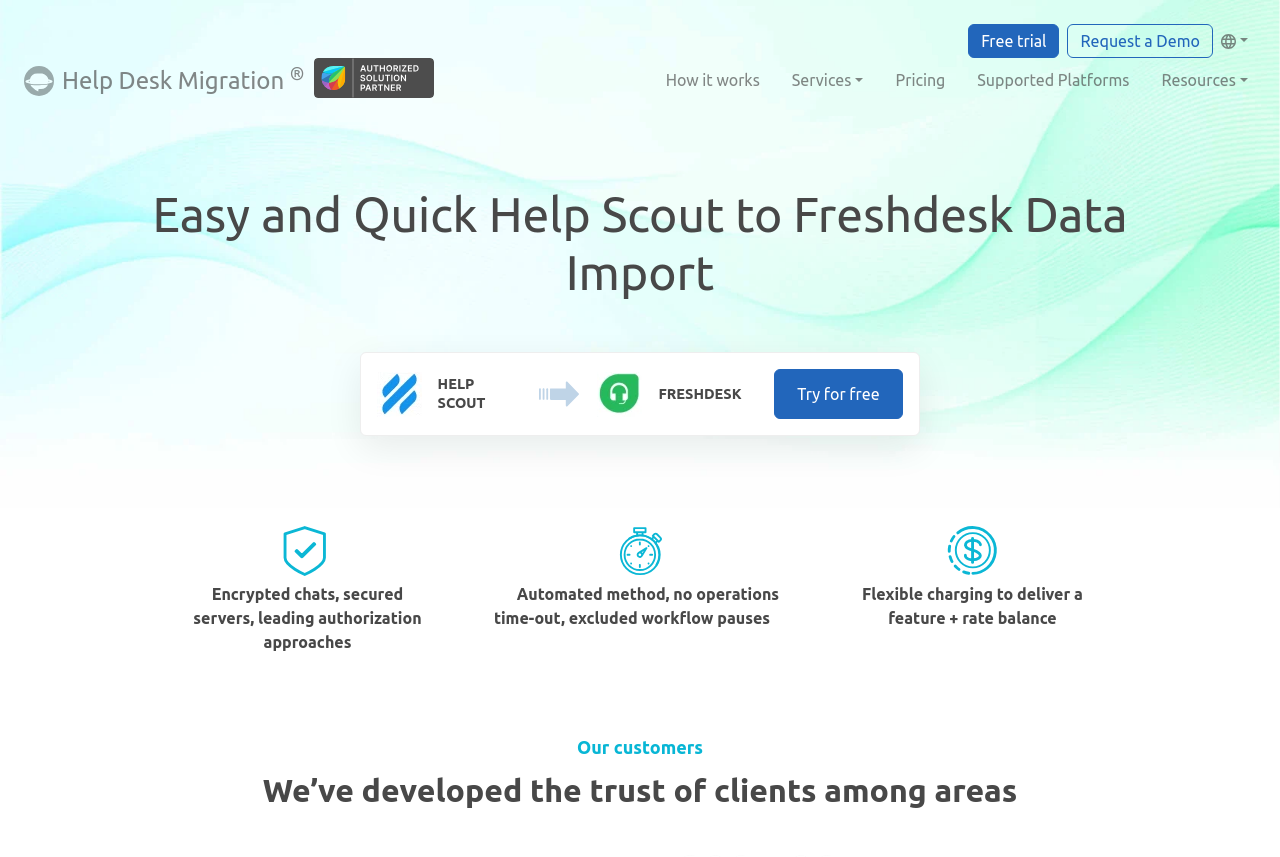What is the logo next to 'Help Desk Migration Service'?
Please provide a single word or phrase as your answer based on the screenshot.

Image